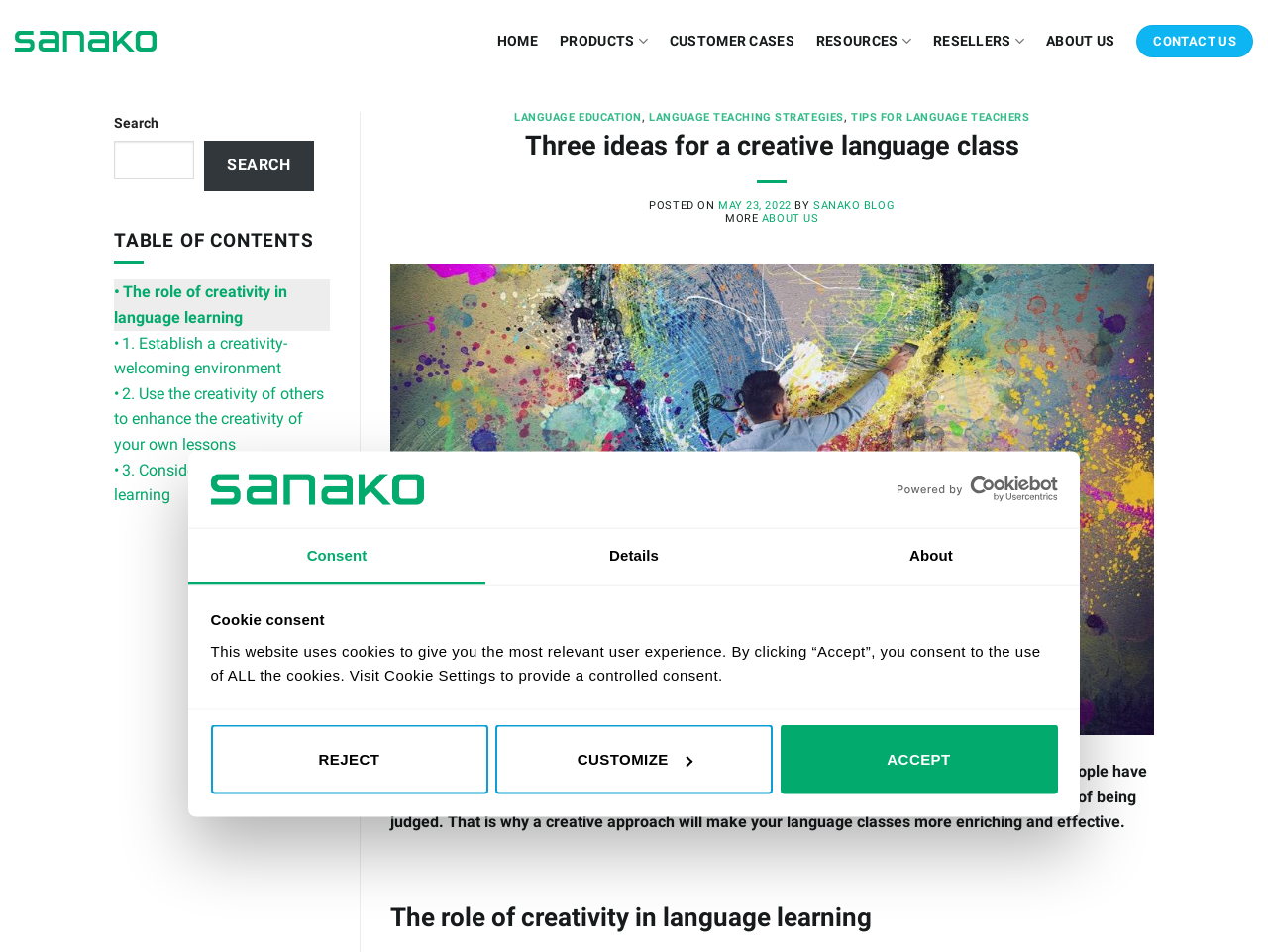Find the bounding box coordinates of the clickable region needed to perform the following instruction: "Read the post about the role of creativity in language learning". The coordinates should be provided as four float numbers between 0 and 1, i.e., [left, top, right, bottom].

[0.09, 0.294, 0.26, 0.347]